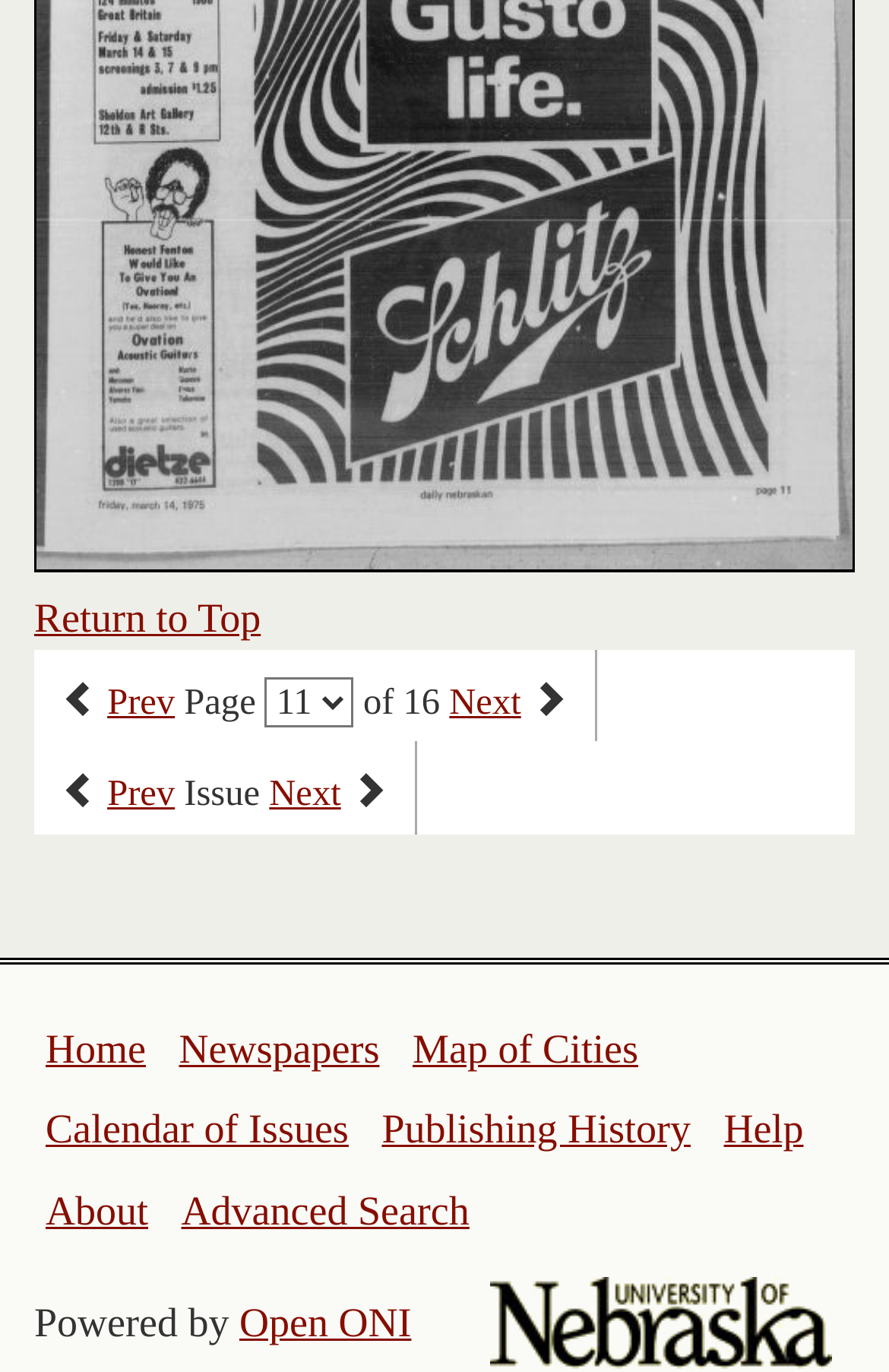What is the purpose of the combobox?
Refer to the image and give a detailed response to the question.

I inferred the purpose of the combobox by analyzing its location and surrounding elements. It is situated between the 'Page' and 'of 16' texts, implying that it is used to select a specific issue from a list of 16 issues.